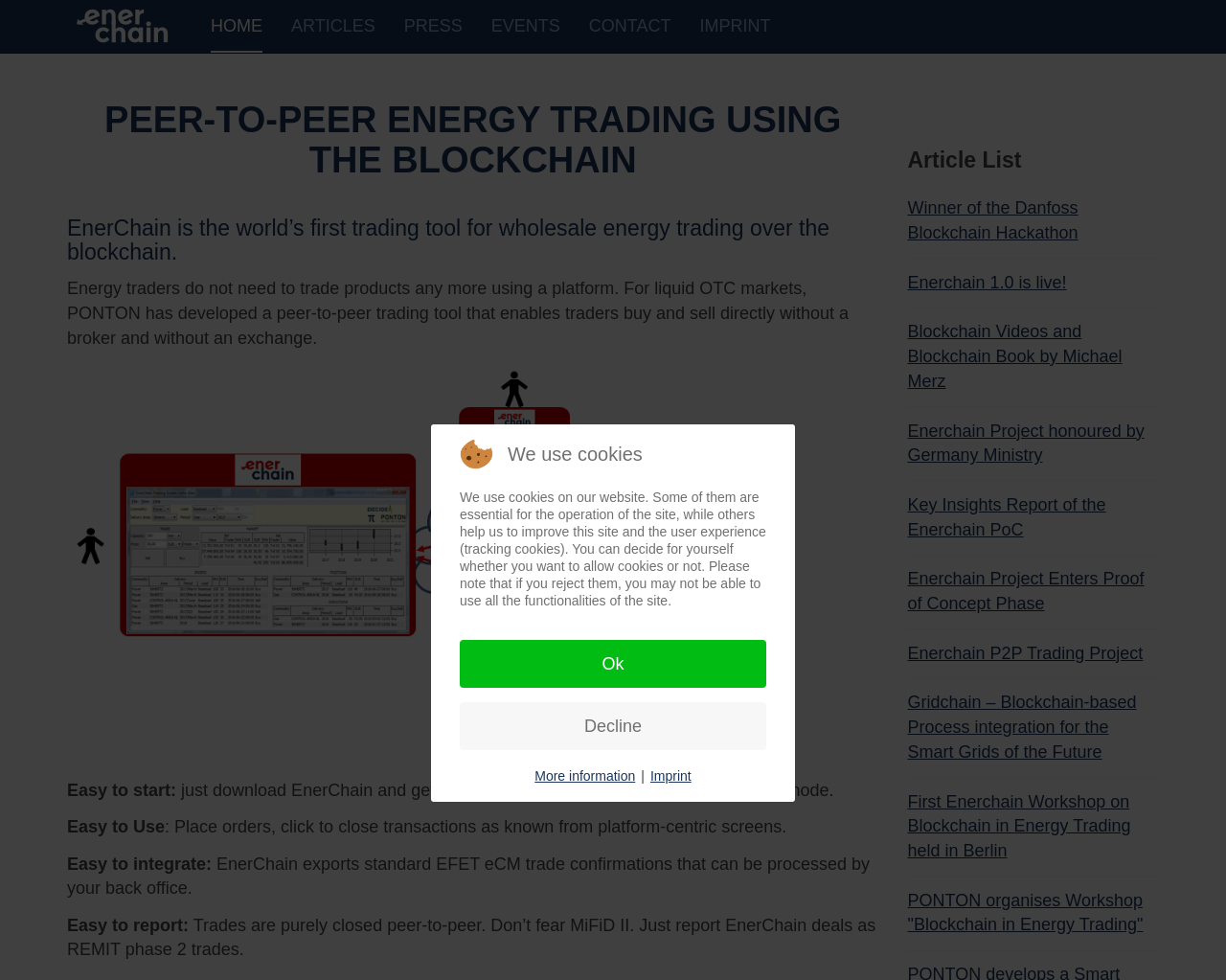Examine the image and give a thorough answer to the following question:
What is the benefit of using EnerChain?

The webpage mentions that EnerChain is easy to start, use, and integrate, with features such as downloading and connecting to the platform, placing orders, and exporting standard trade confirmations.